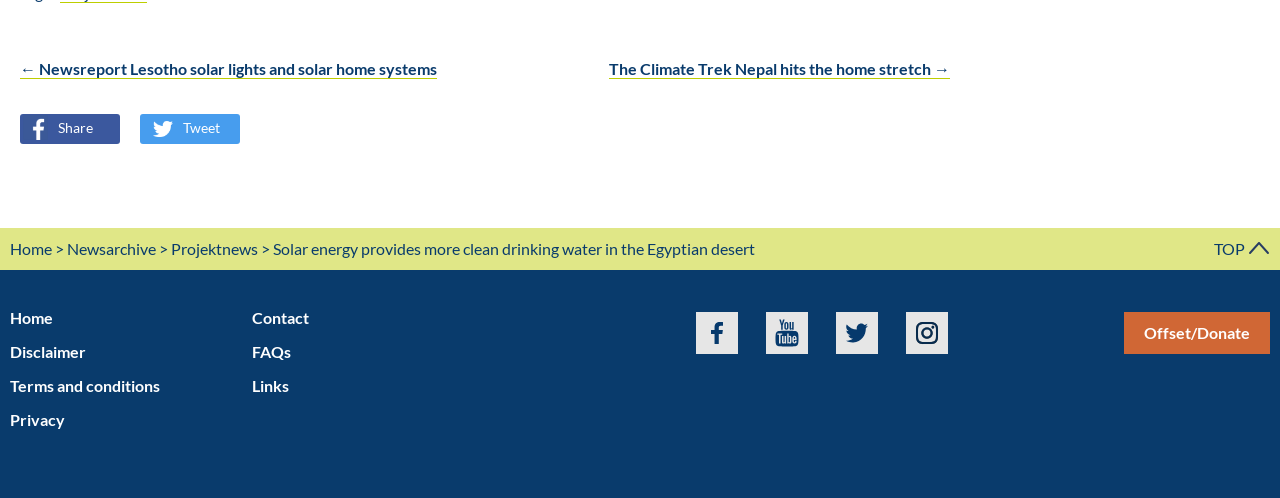Predict the bounding box coordinates of the area that should be clicked to accomplish the following instruction: "Read the news archive". The bounding box coordinates should consist of four float numbers between 0 and 1, i.e., [left, top, right, bottom].

[0.052, 0.48, 0.122, 0.518]